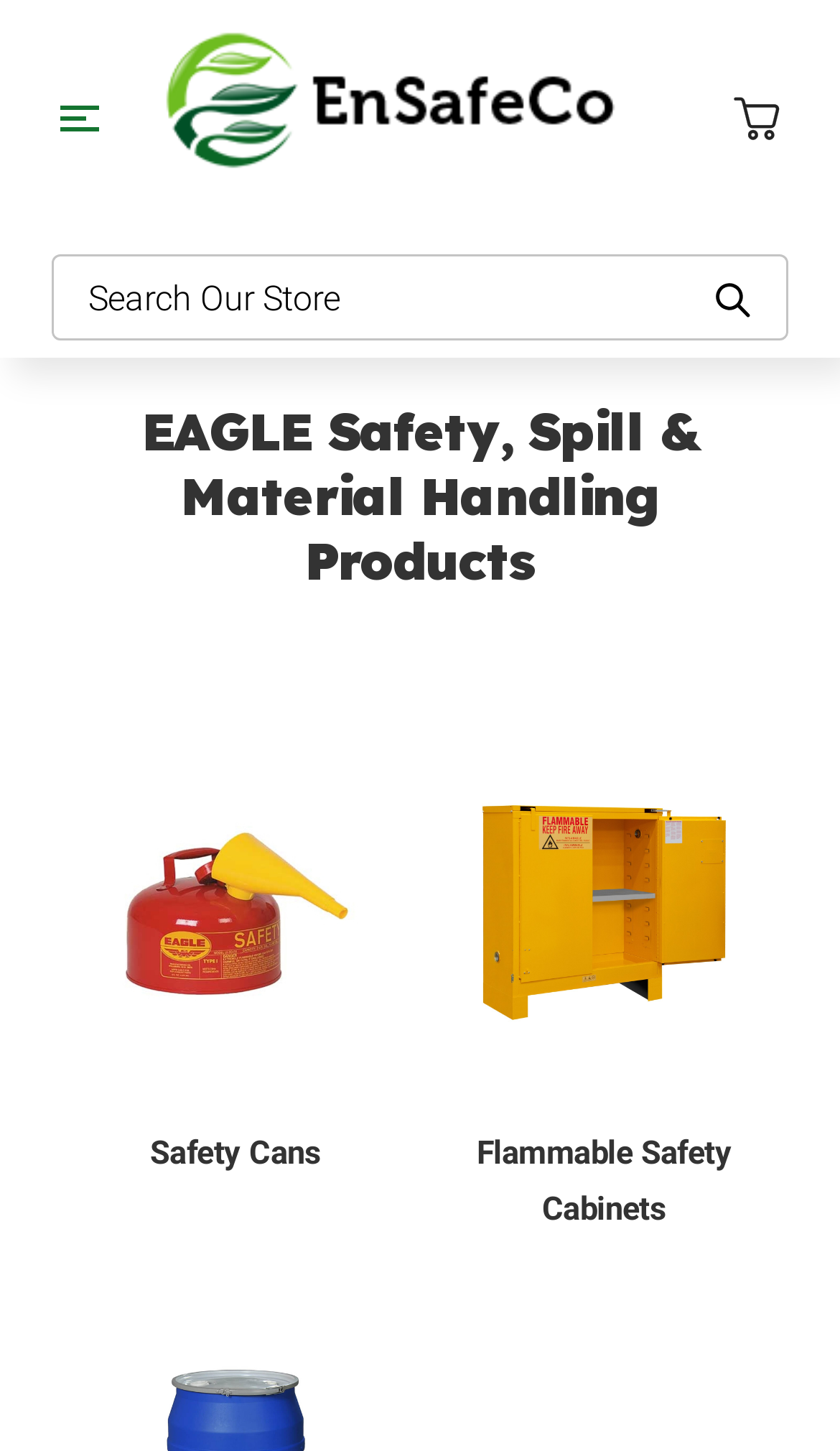Look at the image and write a detailed answer to the question: 
Is the search box visible?

The search box is not visible on the webpage because its 'hidden' property is set to 'True', indicating that it is not currently visible to the user.